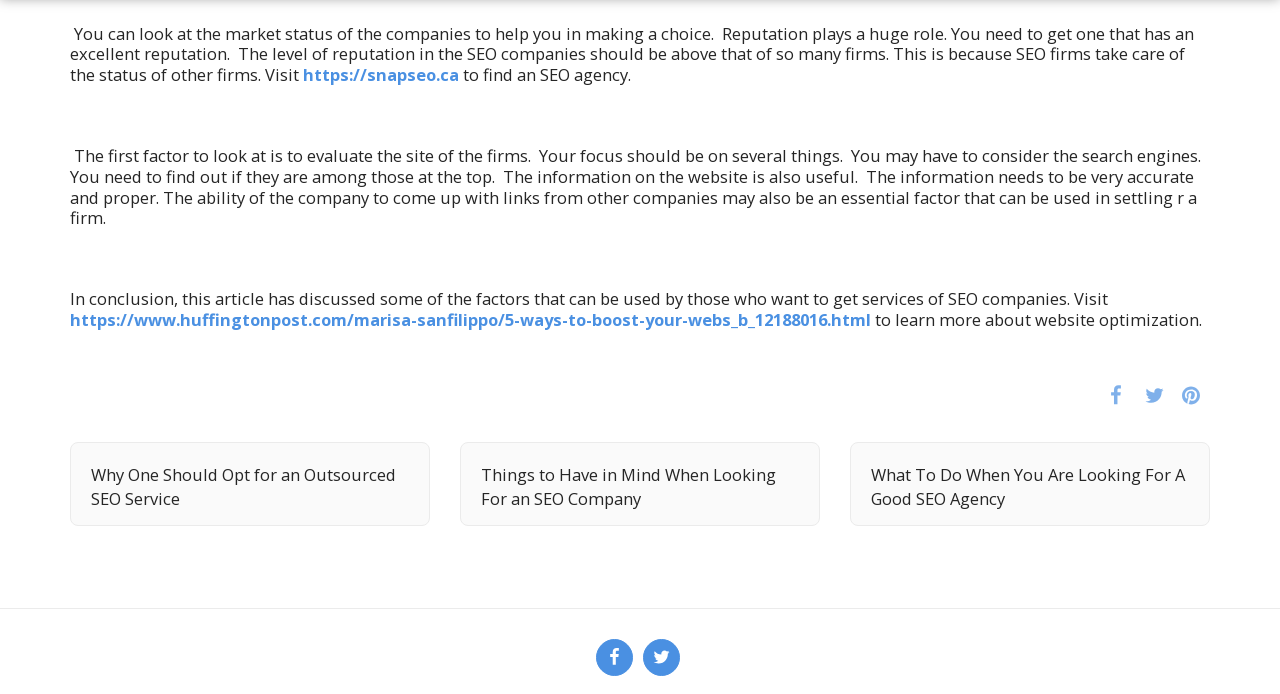Determine the bounding box coordinates of the element's region needed to click to follow the instruction: "read the article about why one should opt for an outsourced SEO service". Provide these coordinates as four float numbers between 0 and 1, formatted as [left, top, right, bottom].

[0.071, 0.668, 0.32, 0.735]